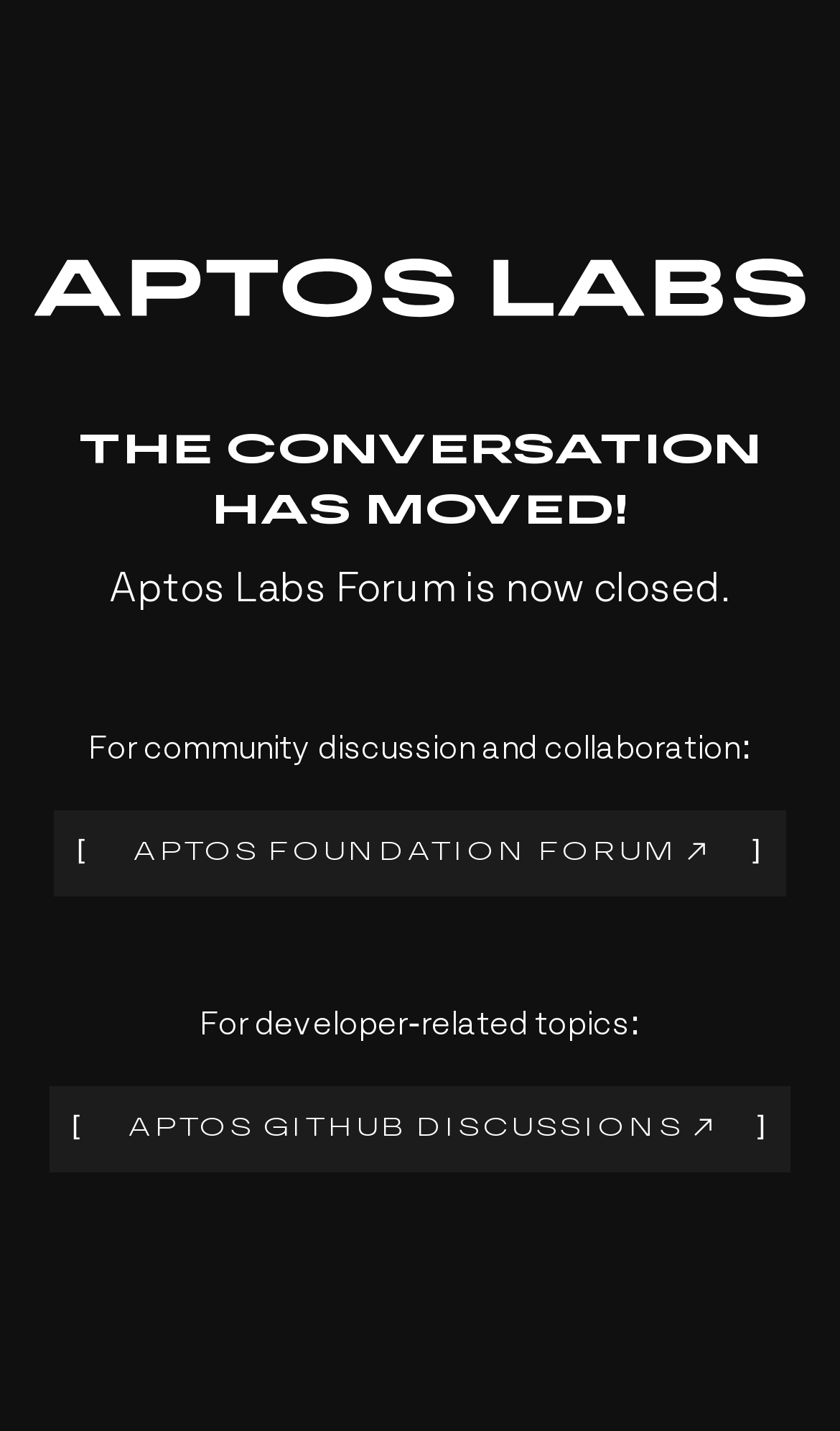Where can users go for community discussion and collaboration?
Based on the screenshot, provide your answer in one word or phrase.

Aptos Foundation Forum